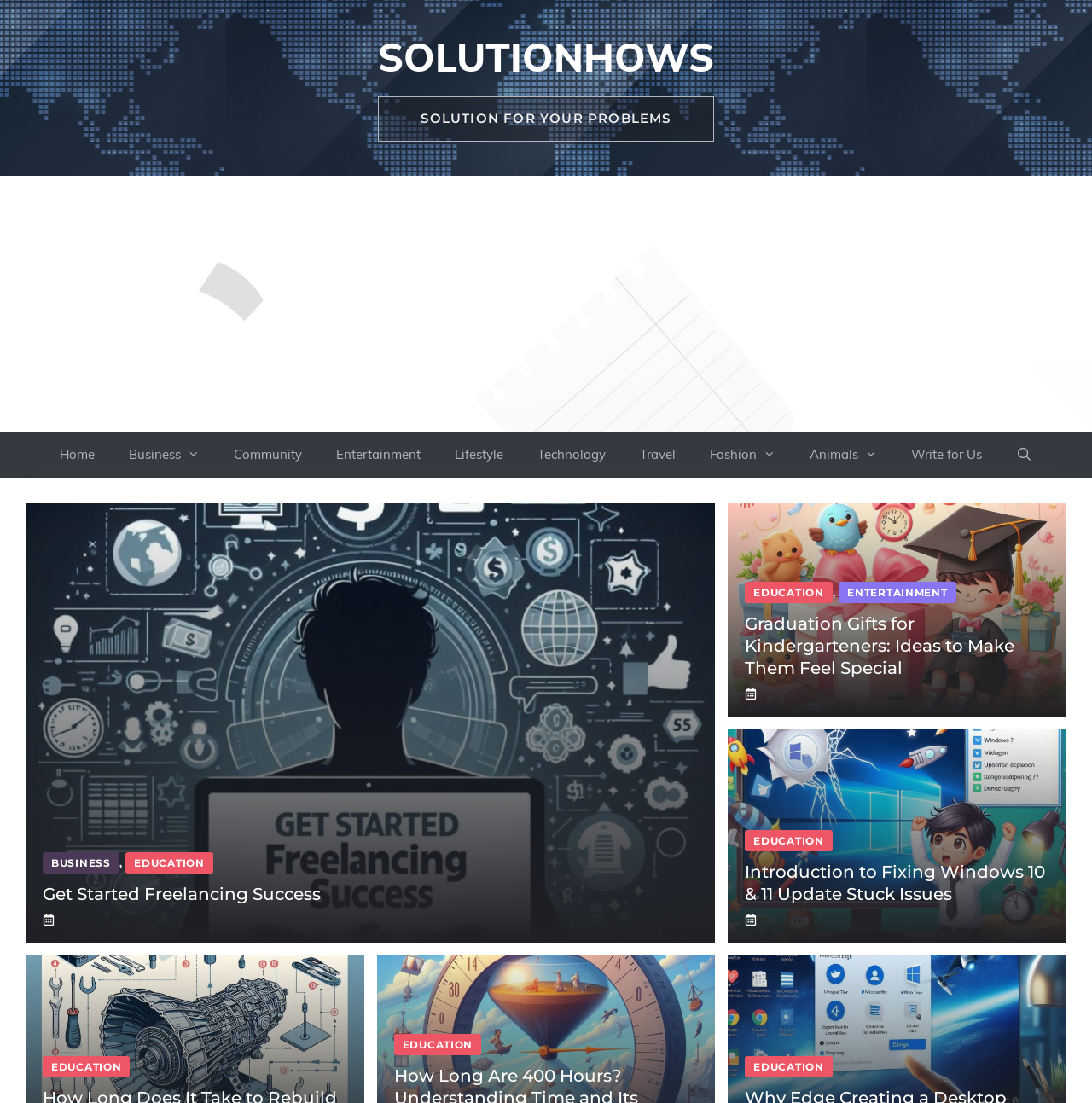Give the bounding box coordinates for the element described by: "Get Started Freelancing Success".

[0.039, 0.801, 0.294, 0.82]